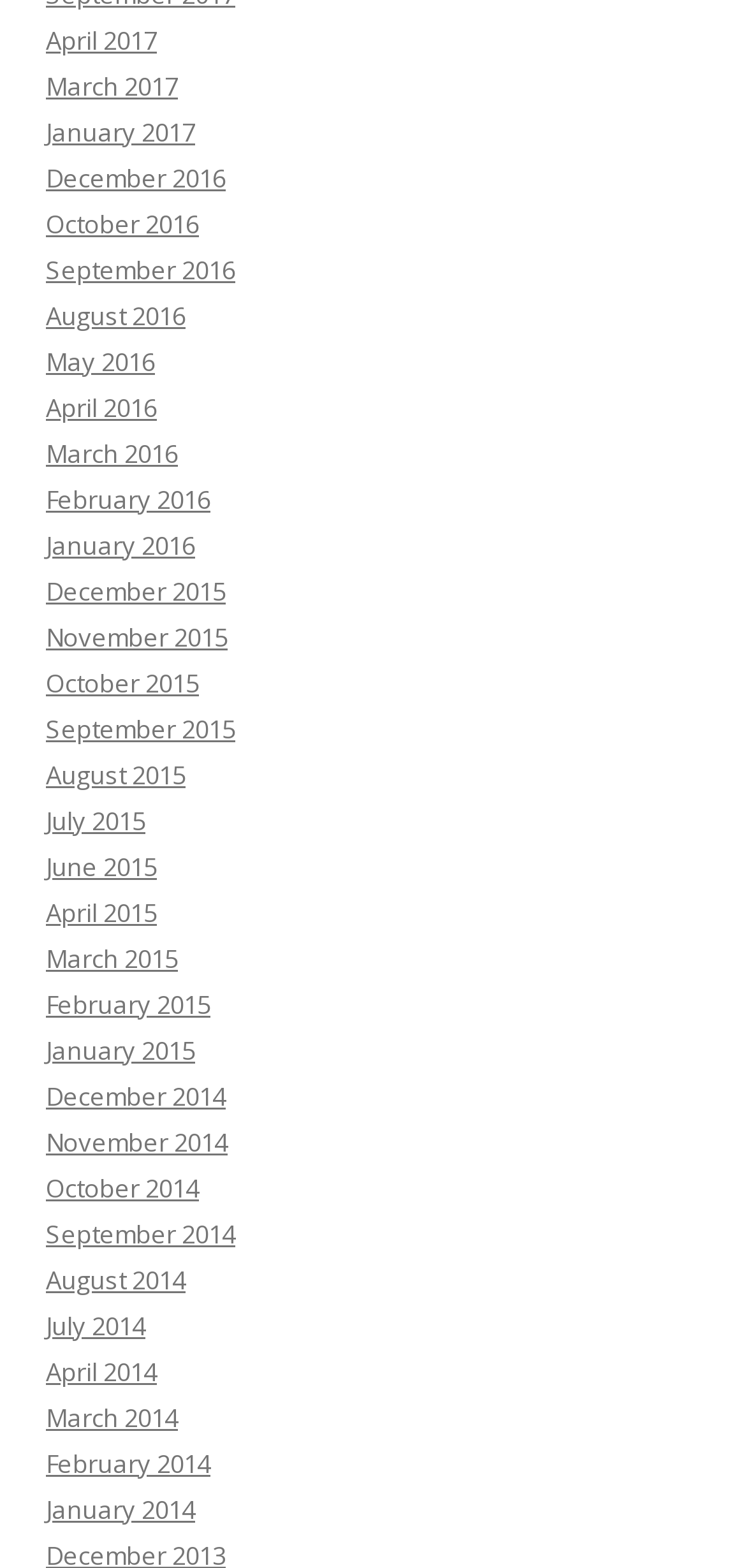What is the earliest month listed? From the image, respond with a single word or brief phrase.

December 2014